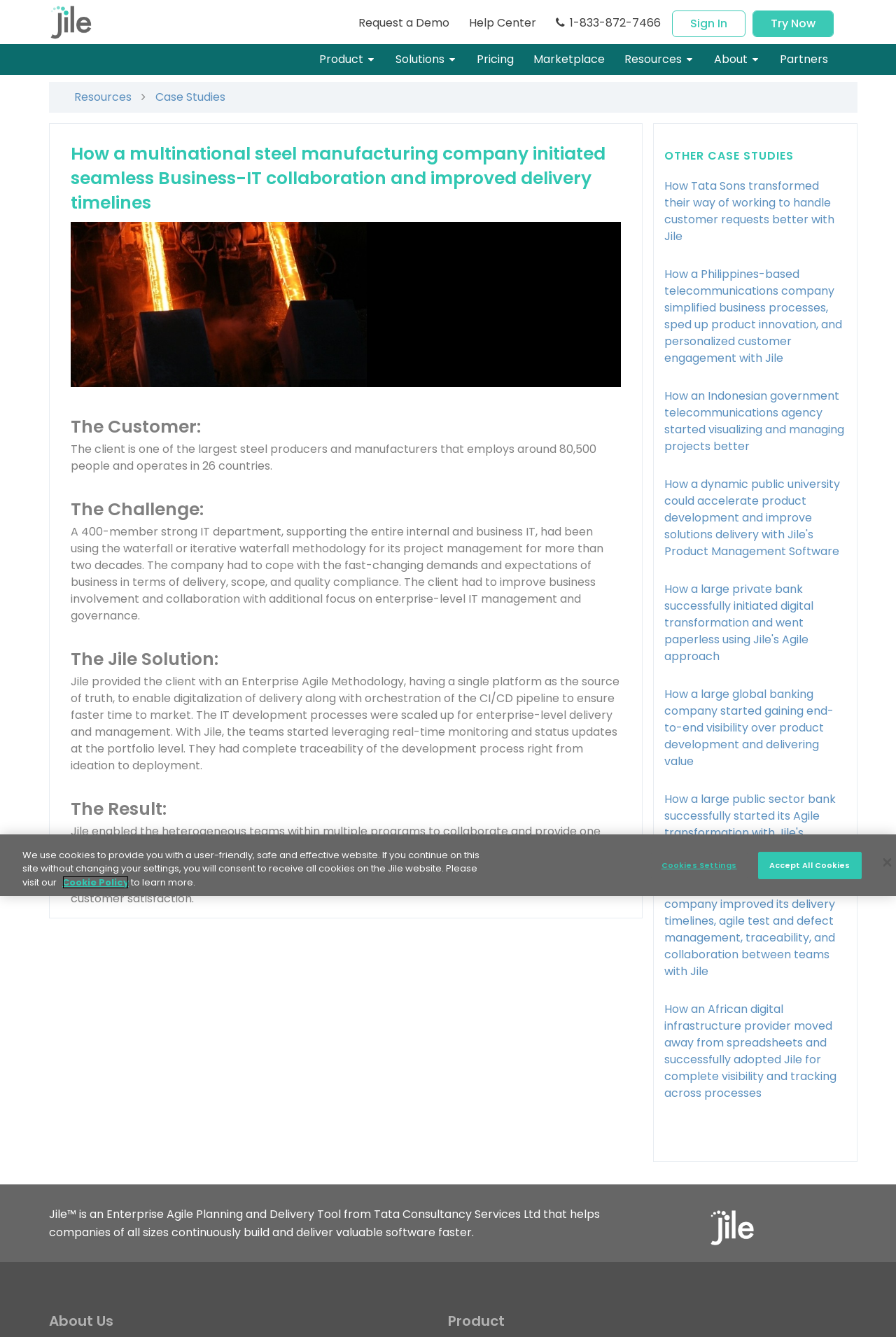Please determine the bounding box coordinates of the element's region to click for the following instruction: "Click on the 'Case Studies' link".

[0.166, 0.066, 0.259, 0.079]